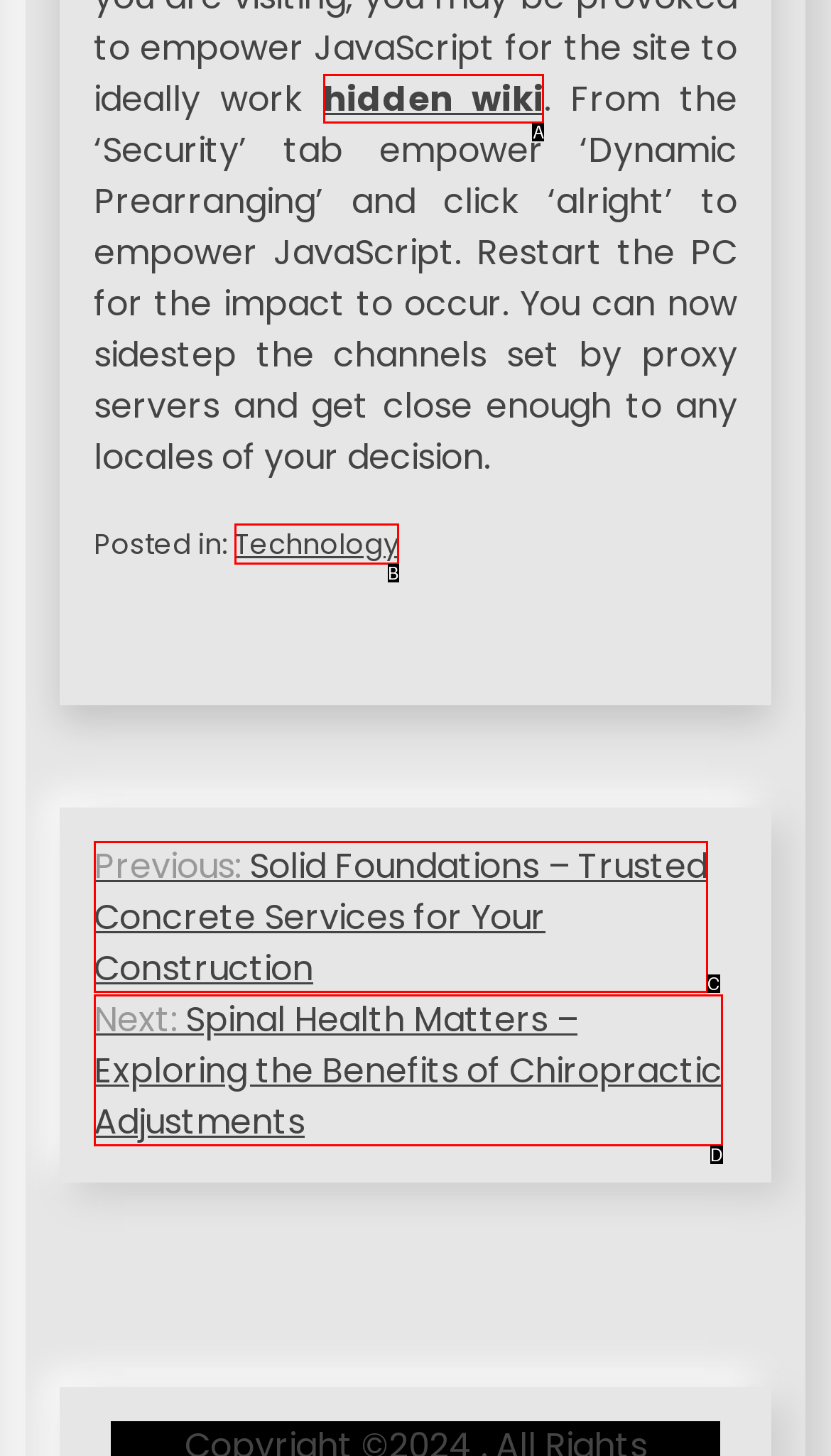From the provided options, pick the HTML element that matches the description: Technology. Respond with the letter corresponding to your choice.

B